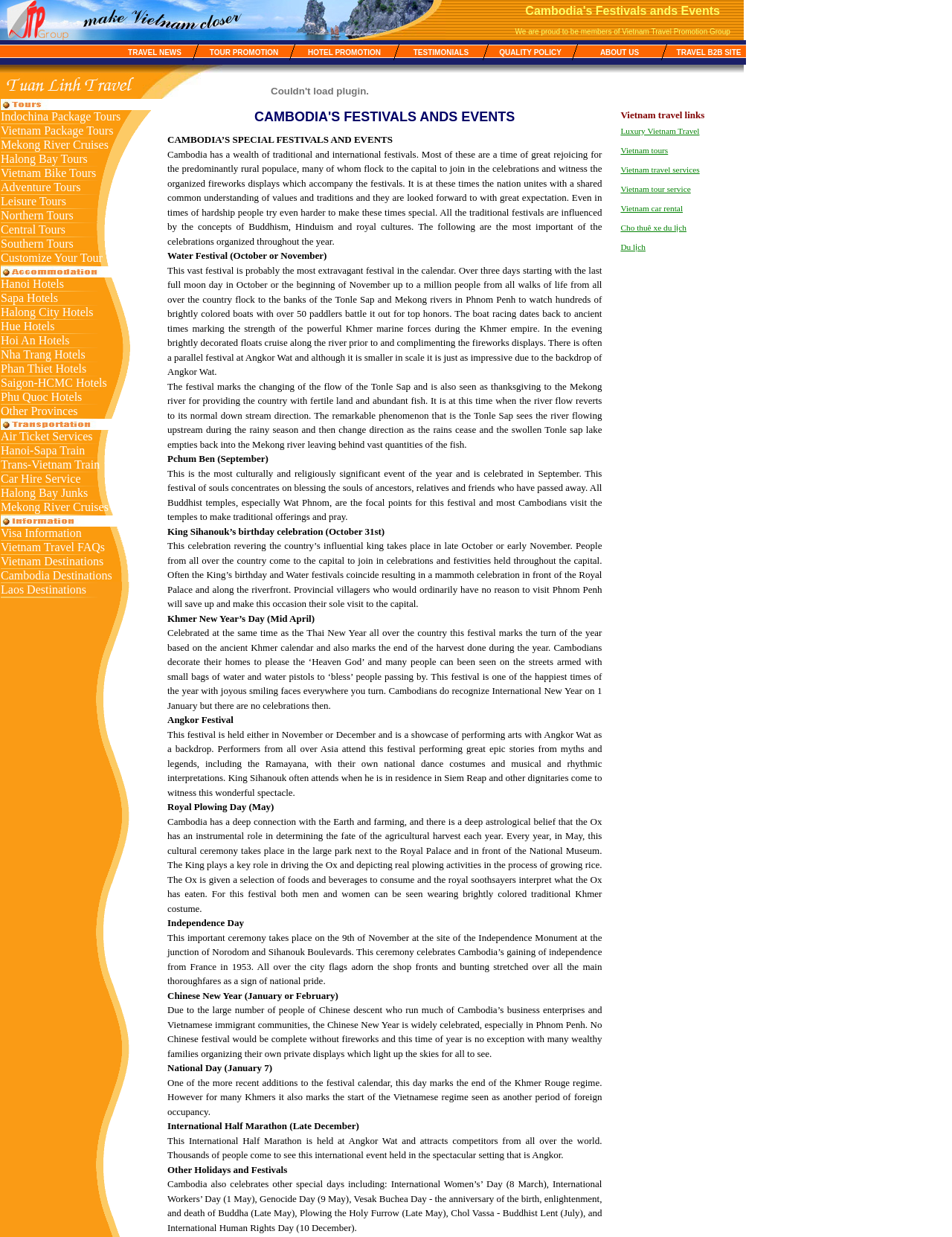Please determine the bounding box coordinates for the UI element described here. Use the format (top-left x, top-left y, bottom-right x, bottom-right y) with values bounded between 0 and 1: TESTIMONIALS

[0.434, 0.037, 0.492, 0.046]